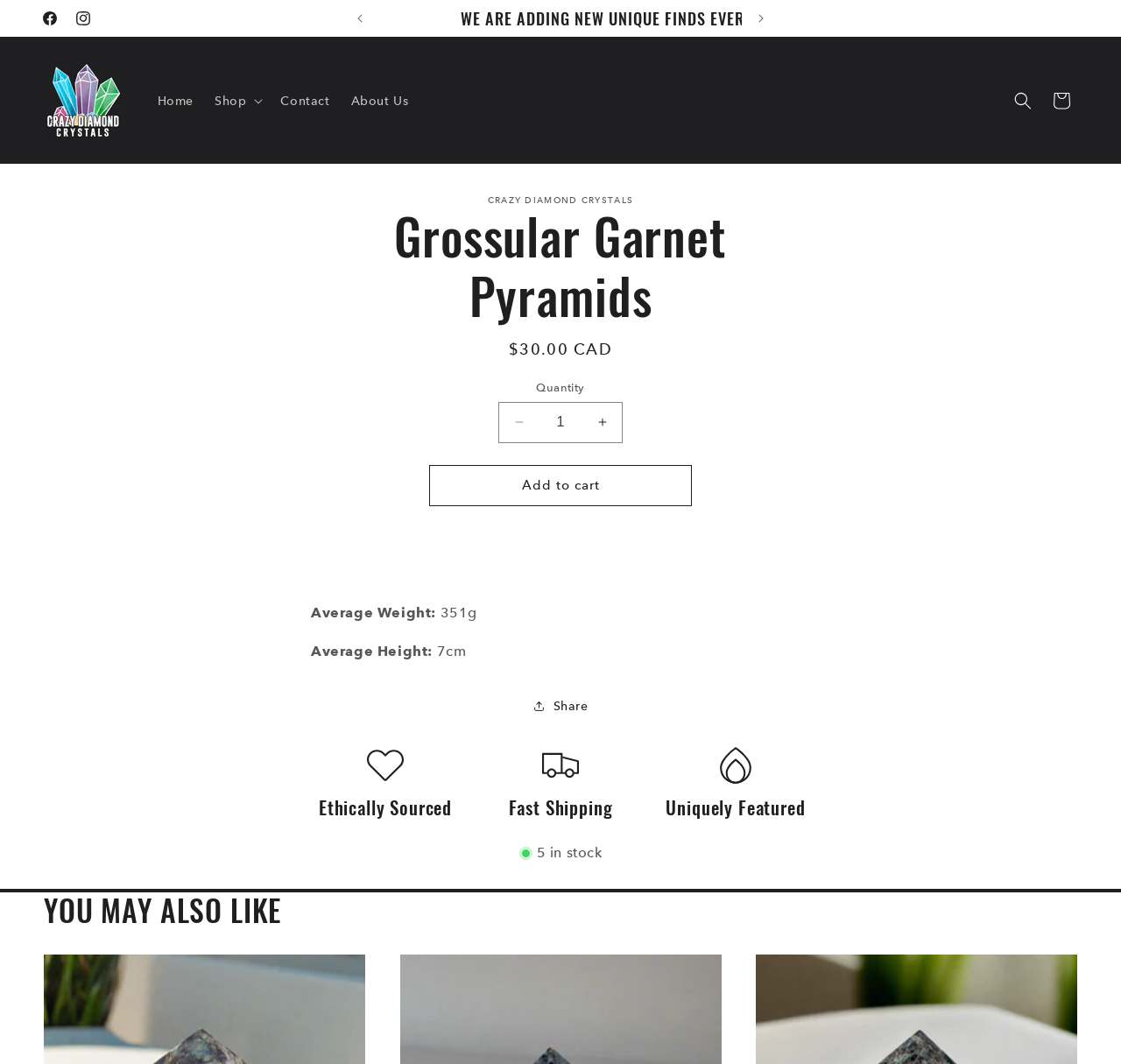Please identify the bounding box coordinates of where to click in order to follow the instruction: "Read the article 'The Best Diets For Health'".

None